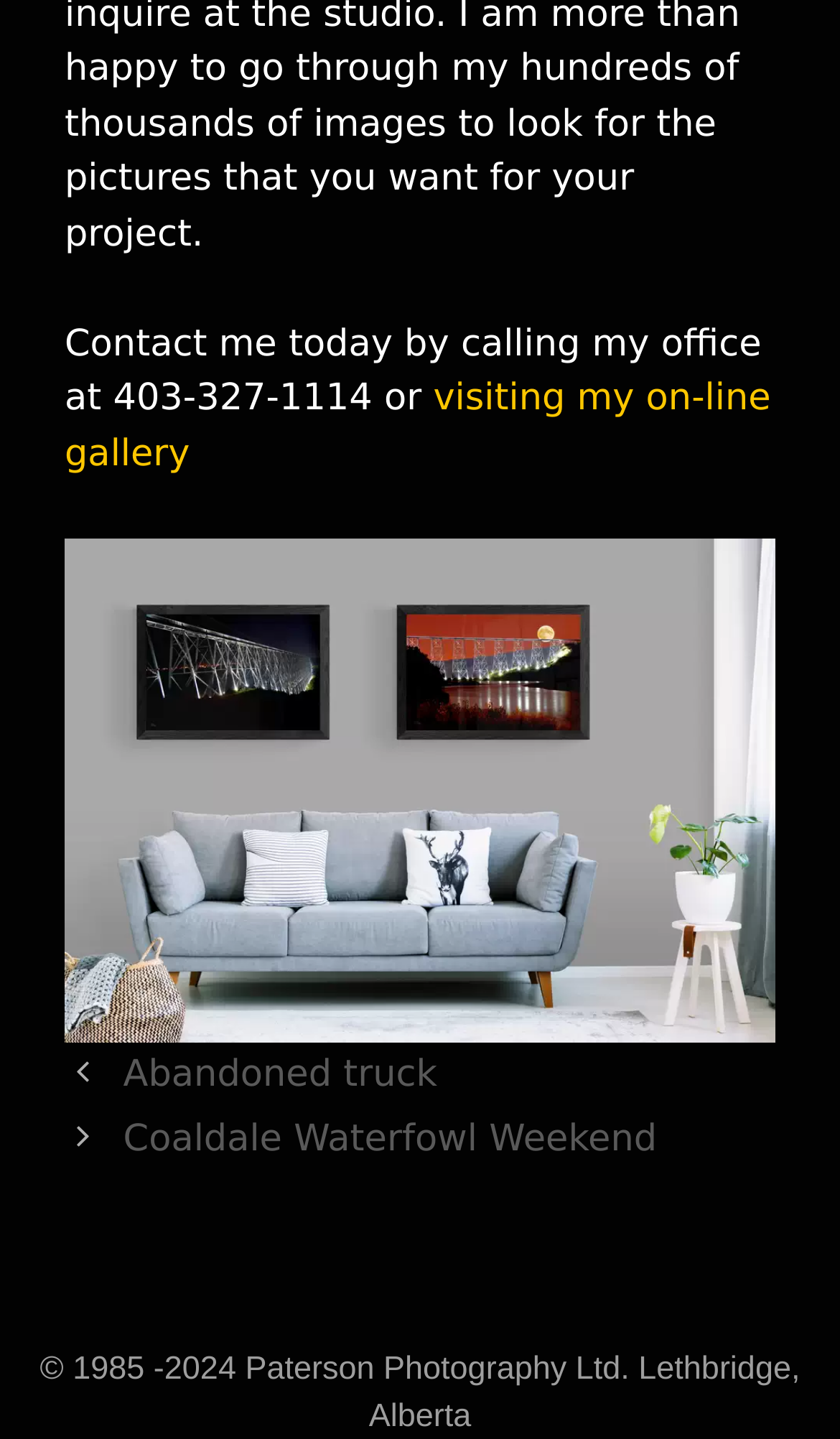Utilize the information from the image to answer the question in detail:
What is the phone number to contact the office?

The phone number can be found in the static text element at the top of the page, which says 'Contact me today by calling my office at 403-327-1114 or...'.